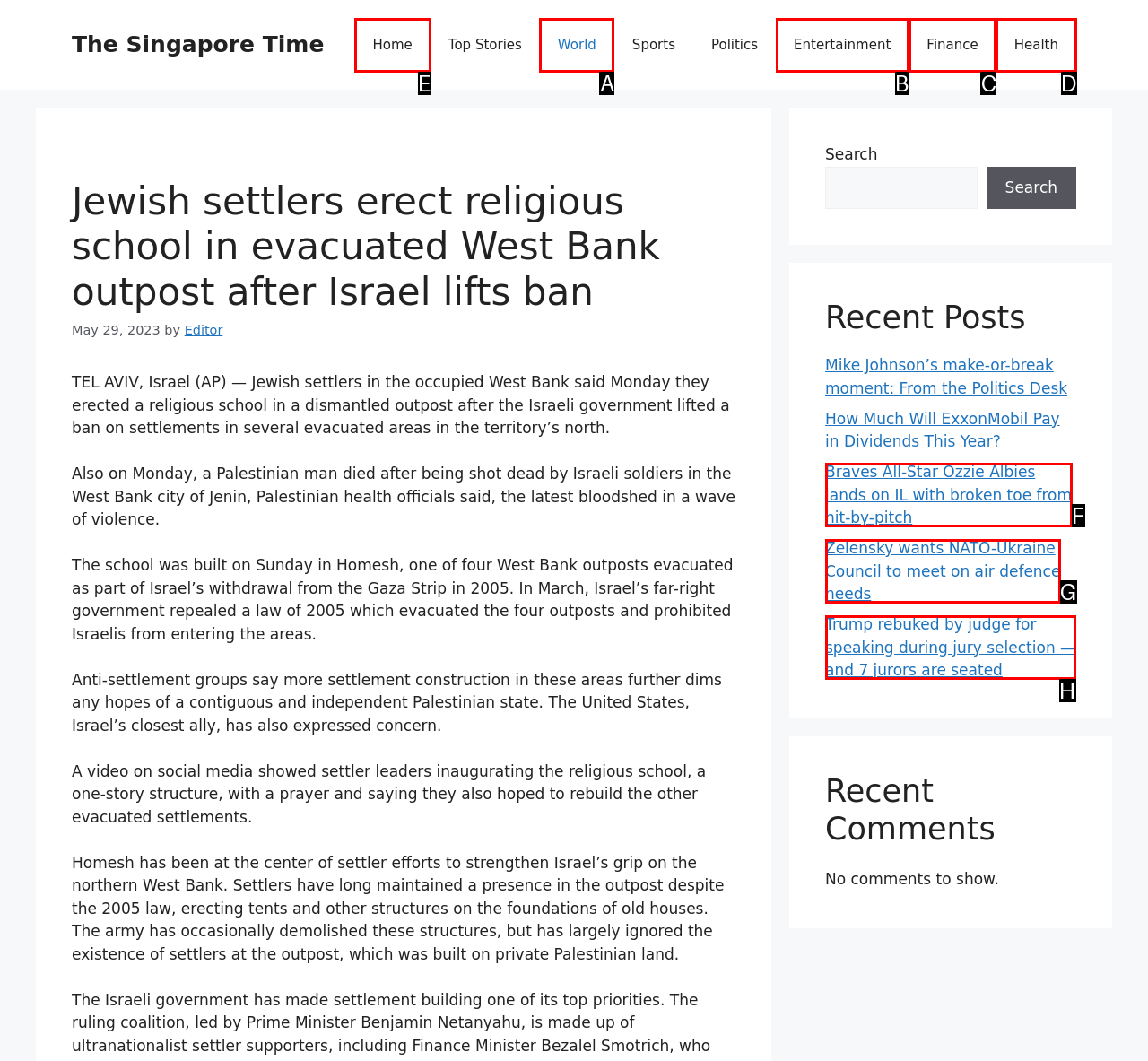Identify the correct HTML element to click for the task: Click on the 'Home' link. Provide the letter of your choice.

E